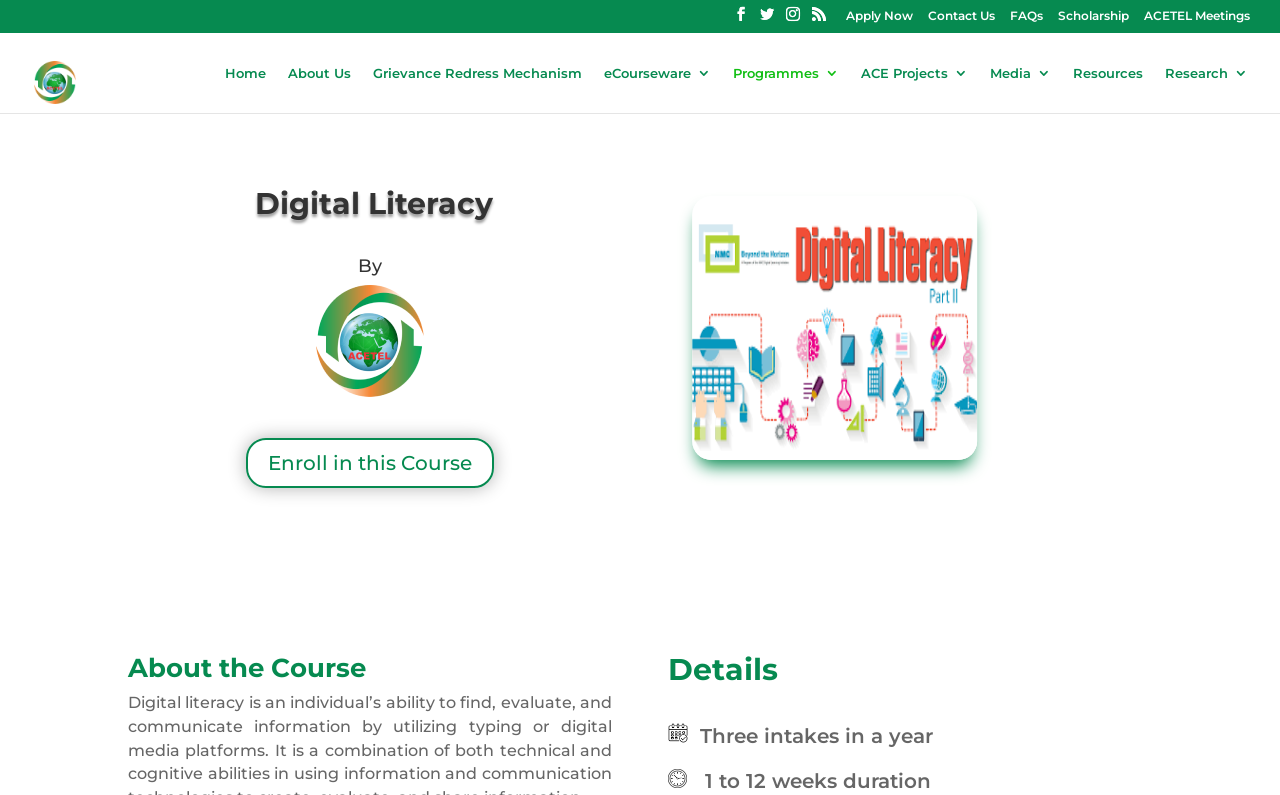Please identify the bounding box coordinates of where to click in order to follow the instruction: "Click the Apply Now link".

[0.661, 0.013, 0.713, 0.039]